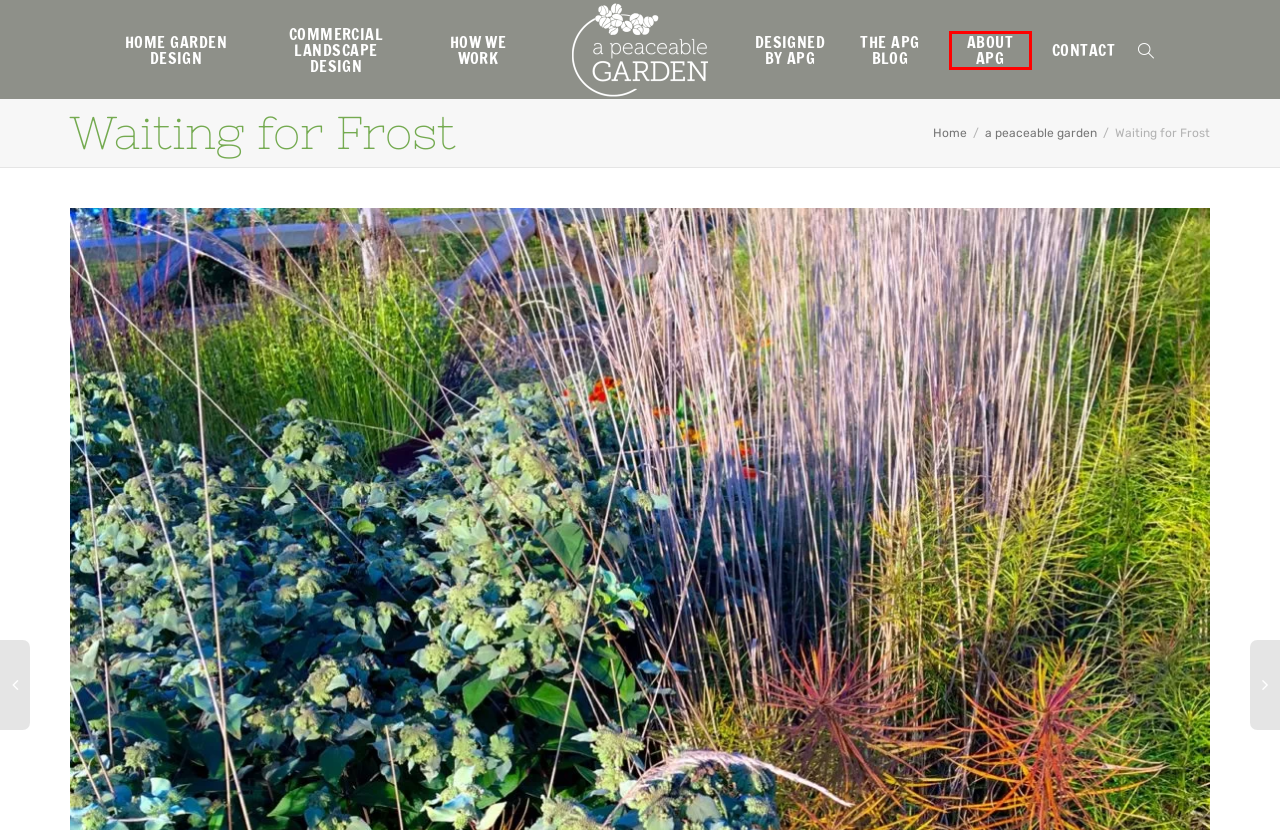Assess the screenshot of a webpage with a red bounding box and determine which webpage description most accurately matches the new page after clicking the element within the red box. Here are the options:
A. A Peaceable Garden Landscape Design ~ Northern Virginia
B. Designed by APG Portfolio Gallery ❧ A Peaceable Garden Landscape Design
C. Commercial Landscape Design ~ A Peaceable Garden Landscape Design
D. Uncommon Beauty ~ The APG Blog ~ A Peaceable Garden Landscape Design
E. How We Work ~ A Peaceable Garden Landscape Design
F. The APG Blog ~ A Peaceable Garden Landscape Design
G. Home Garden Design ~ A Peaceable Garden Landscape Design
H. About APG

H